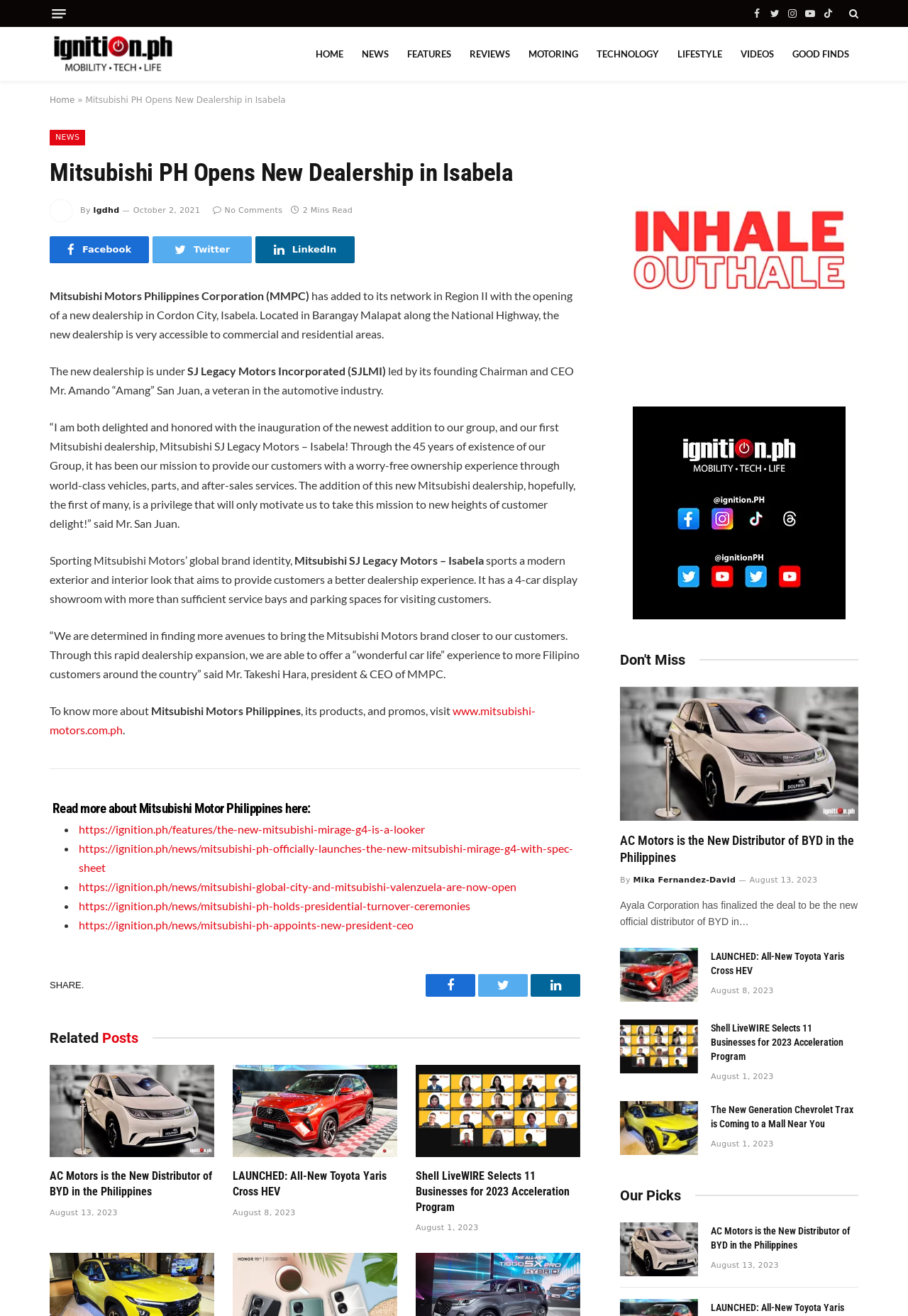Find the bounding box coordinates of the element's region that should be clicked in order to follow the given instruction: "Visit the Mitsubishi Motors Philippines website". The coordinates should consist of four float numbers between 0 and 1, i.e., [left, top, right, bottom].

[0.055, 0.535, 0.59, 0.56]